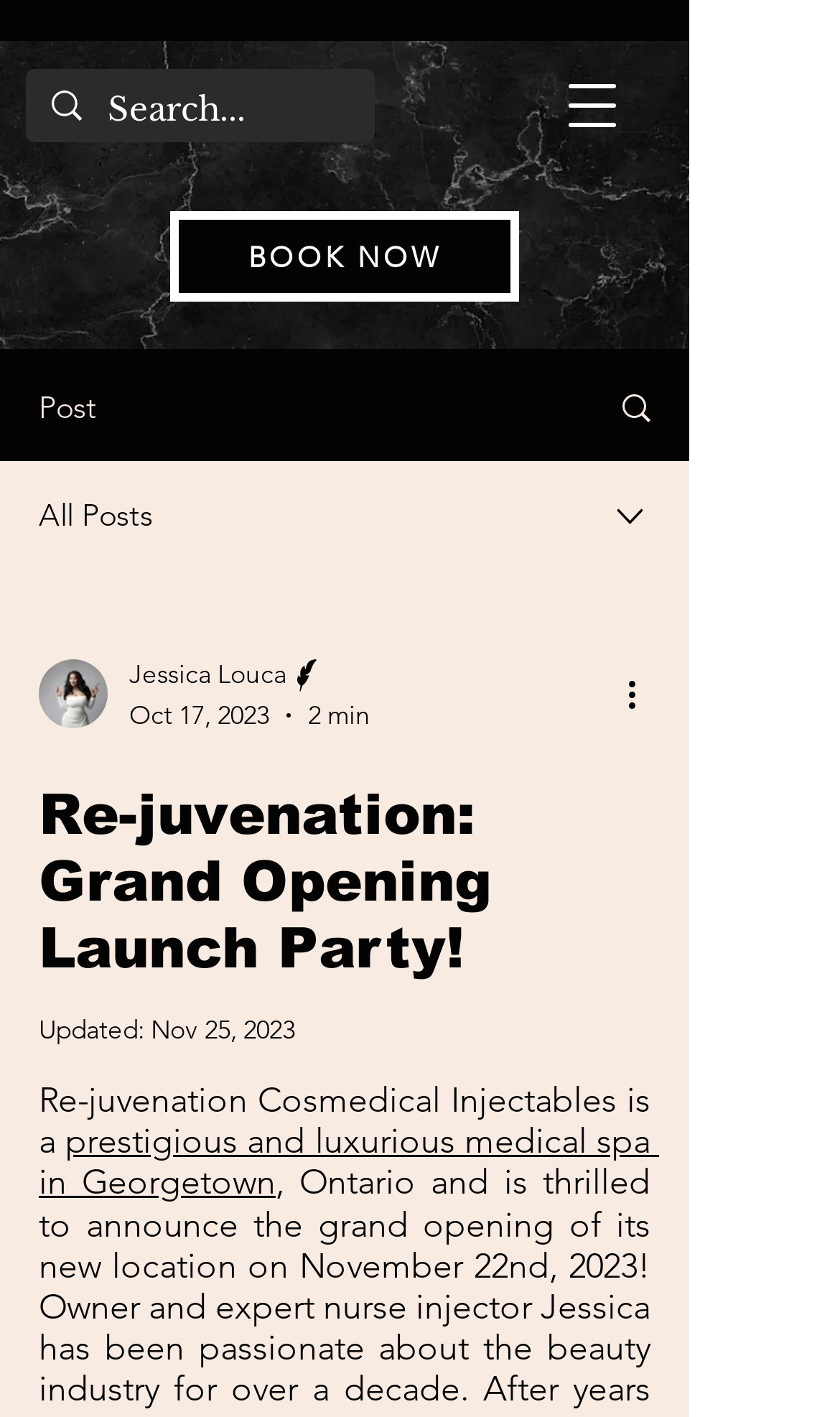Predict the bounding box of the UI element based on the description: "Jessica Louca". The coordinates should be four float numbers between 0 and 1, formatted as [left, top, right, bottom].

[0.154, 0.461, 0.441, 0.49]